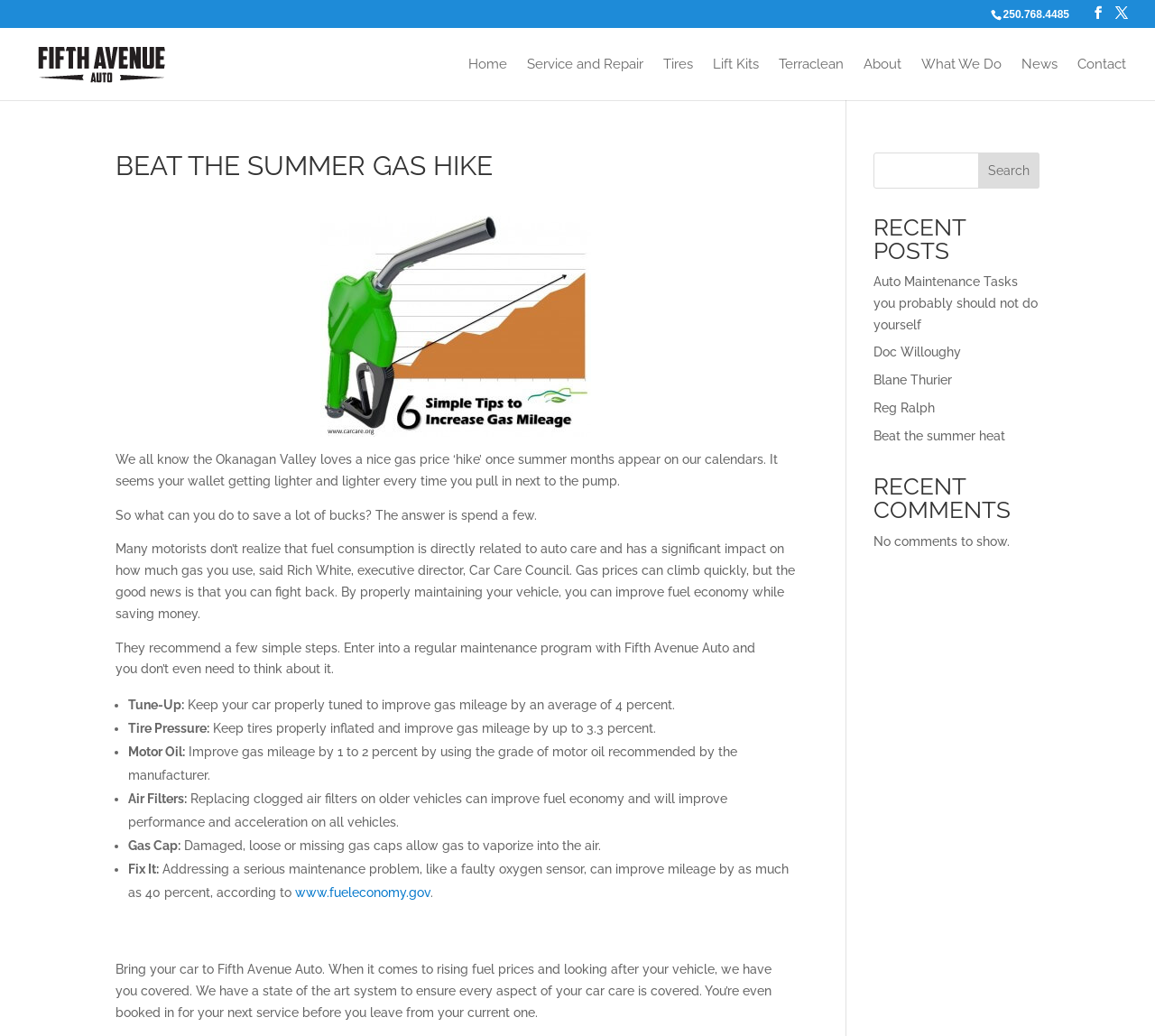What is the phone number of Fifth Avenue Auto?
Answer the question in a detailed and comprehensive manner.

The phone number of Fifth Avenue Auto can be found at the top of the webpage, next to the social media links, as a static text element.